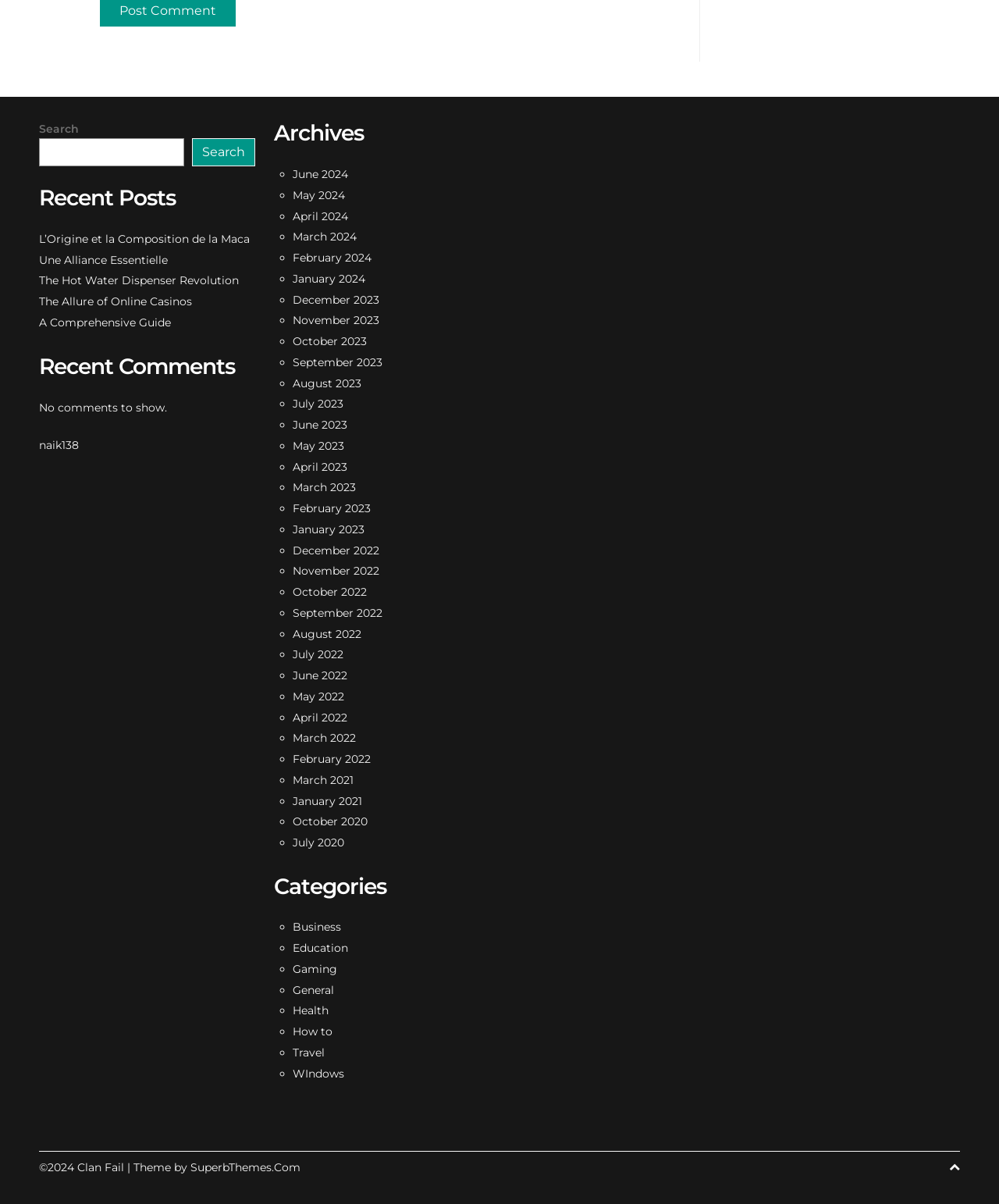Provide a thorough and detailed response to the question by examining the image: 
How many comments are shown on the webpage?

The webpage displays a message 'No comments to show.' under the 'Recent Comments' heading, indicating that there are no comments to display. This suggests that either no comments have been made on the website or the comments are not being displayed on this particular webpage.